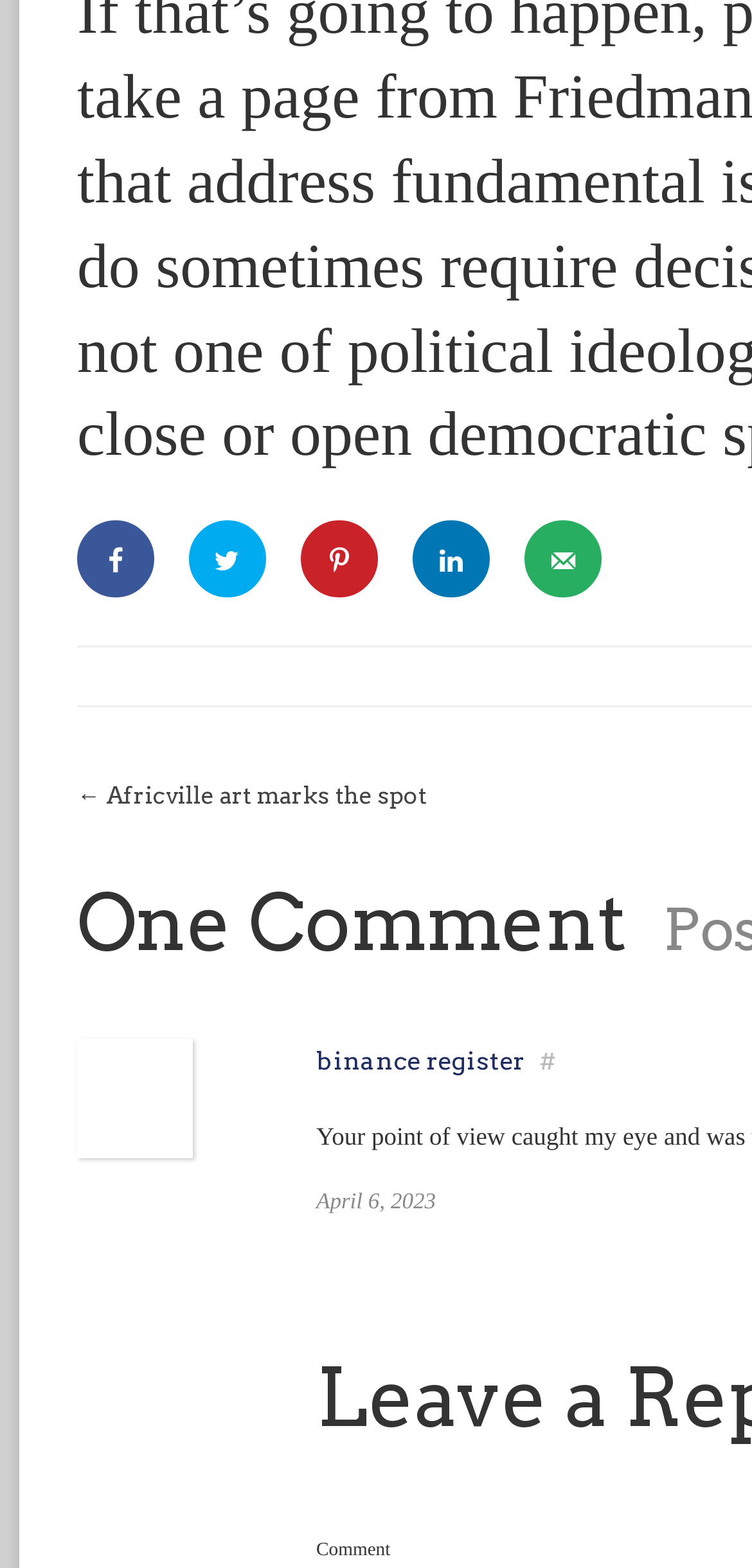Please provide a one-word or phrase answer to the question: 
What social media platforms can be used to share the content?

Facebook, Twitter, Pinterest, LinkedIn